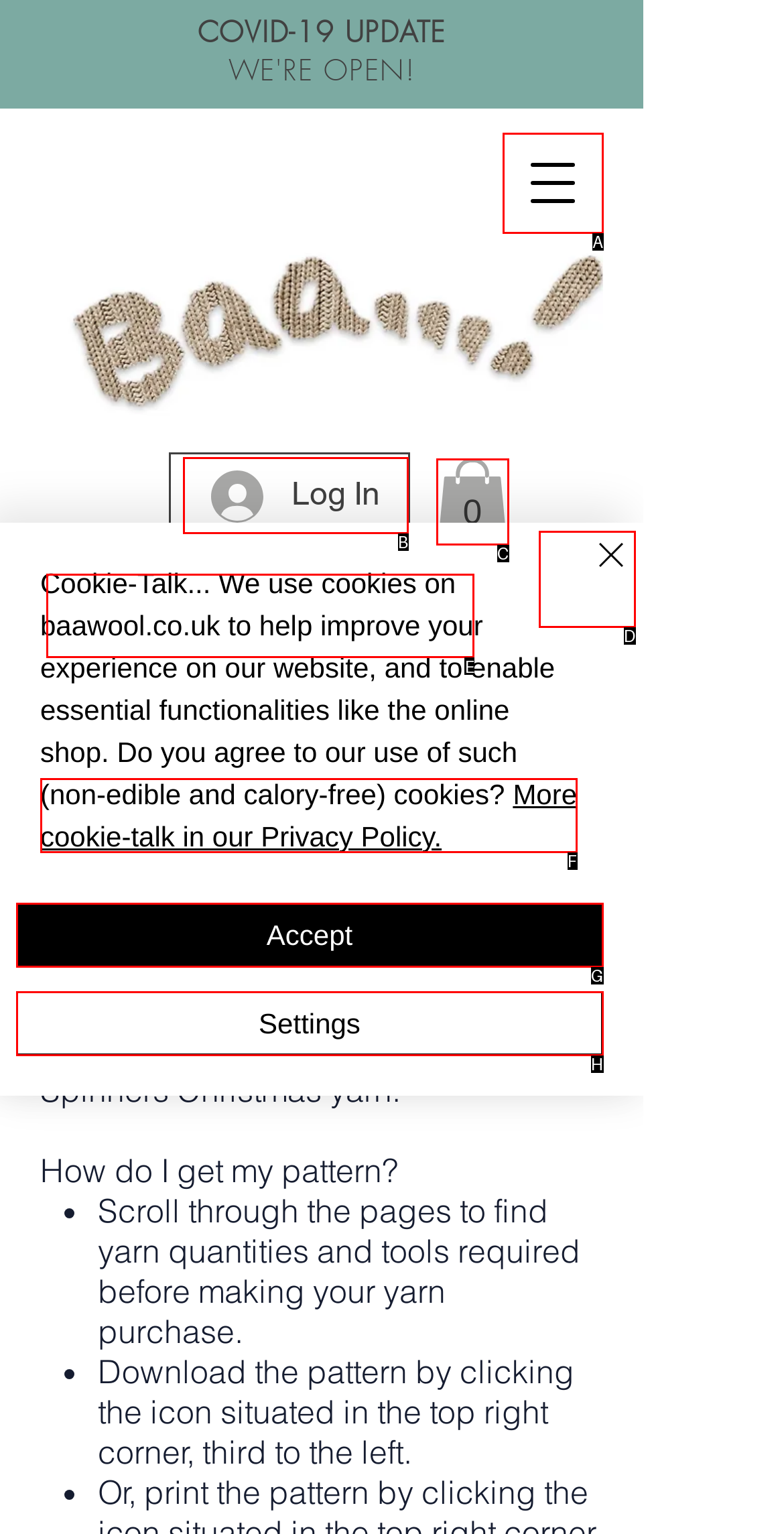Identify the appropriate lettered option to execute the following task: Search for something
Respond with the letter of the selected choice.

E